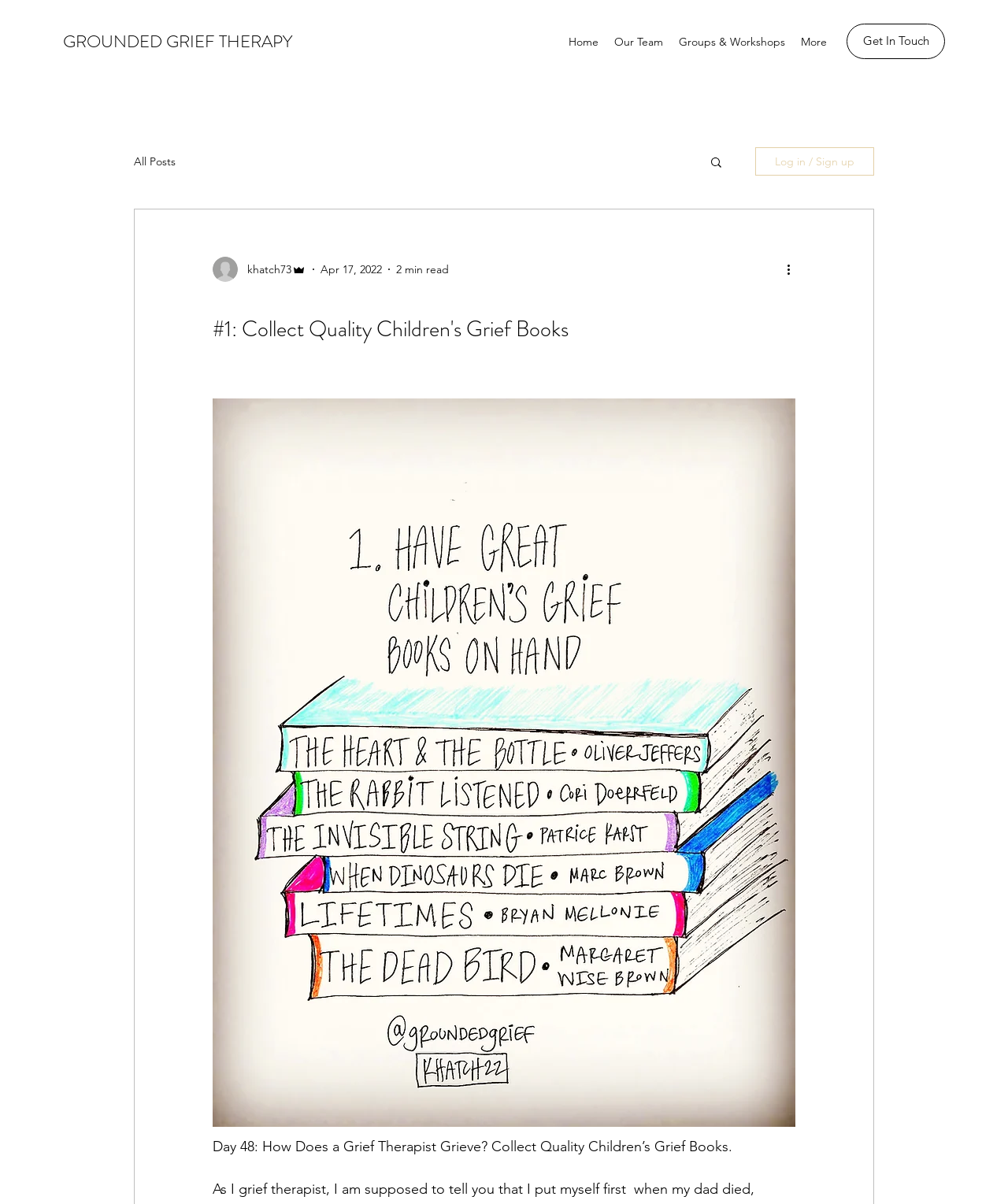Please find and report the bounding box coordinates of the element to click in order to perform the following action: "Read more about the blog post". The coordinates should be expressed as four float numbers between 0 and 1, in the format [left, top, right, bottom].

[0.778, 0.216, 0.797, 0.232]